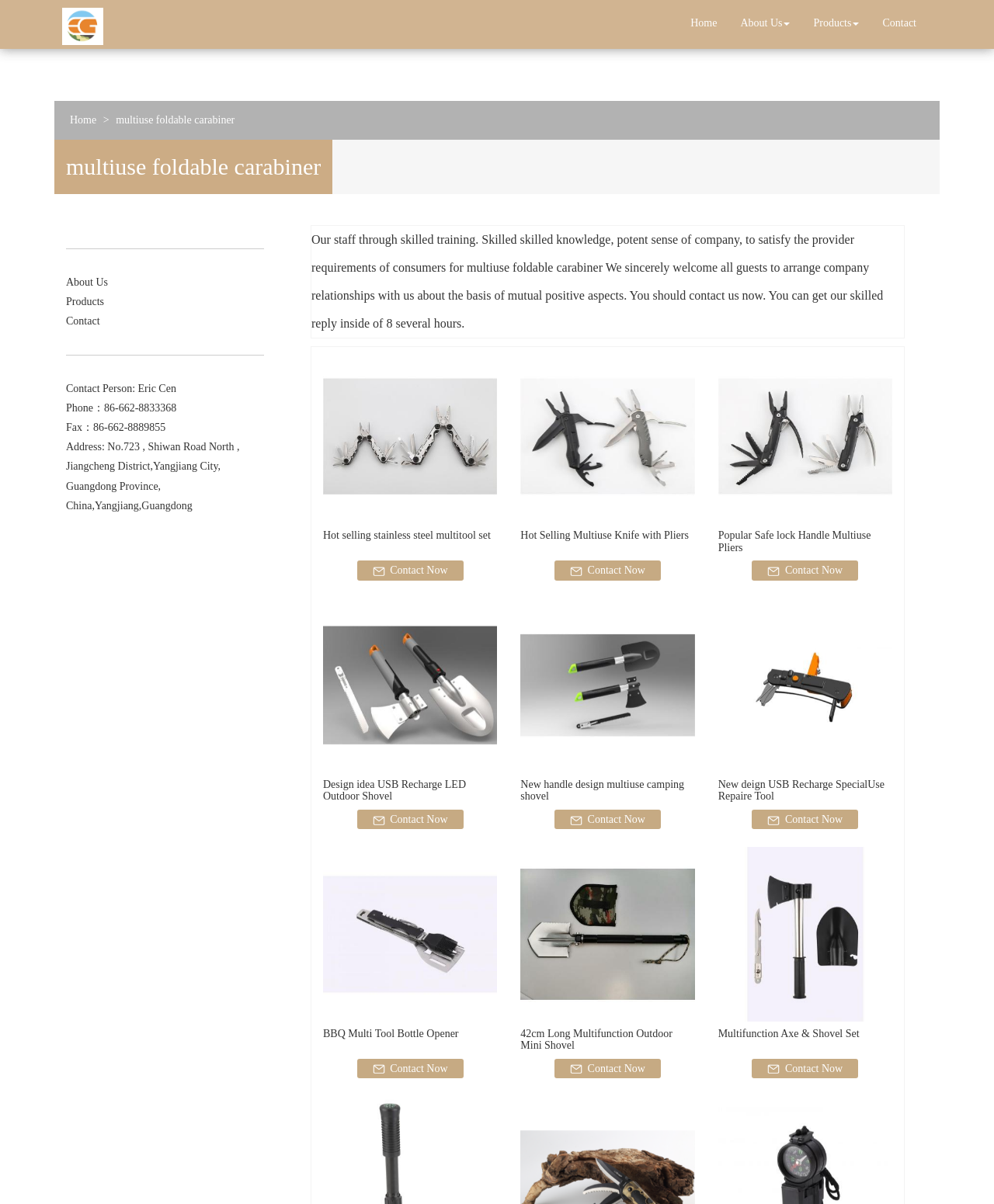Find and specify the bounding box coordinates that correspond to the clickable region for the instruction: "contact us".

None